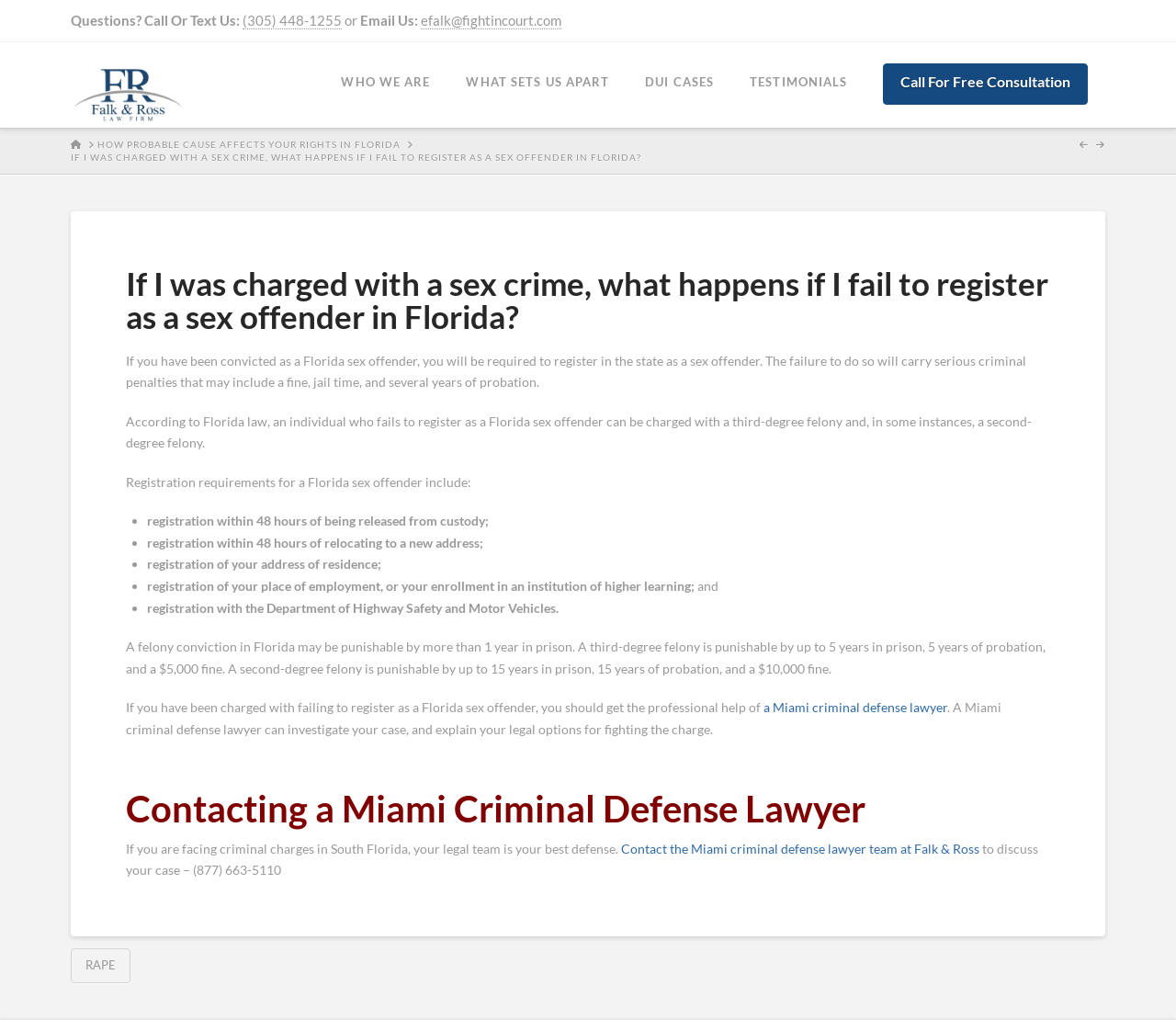Select the bounding box coordinates of the element I need to click to carry out the following instruction: "Read testimonials".

[0.622, 0.041, 0.735, 0.123]